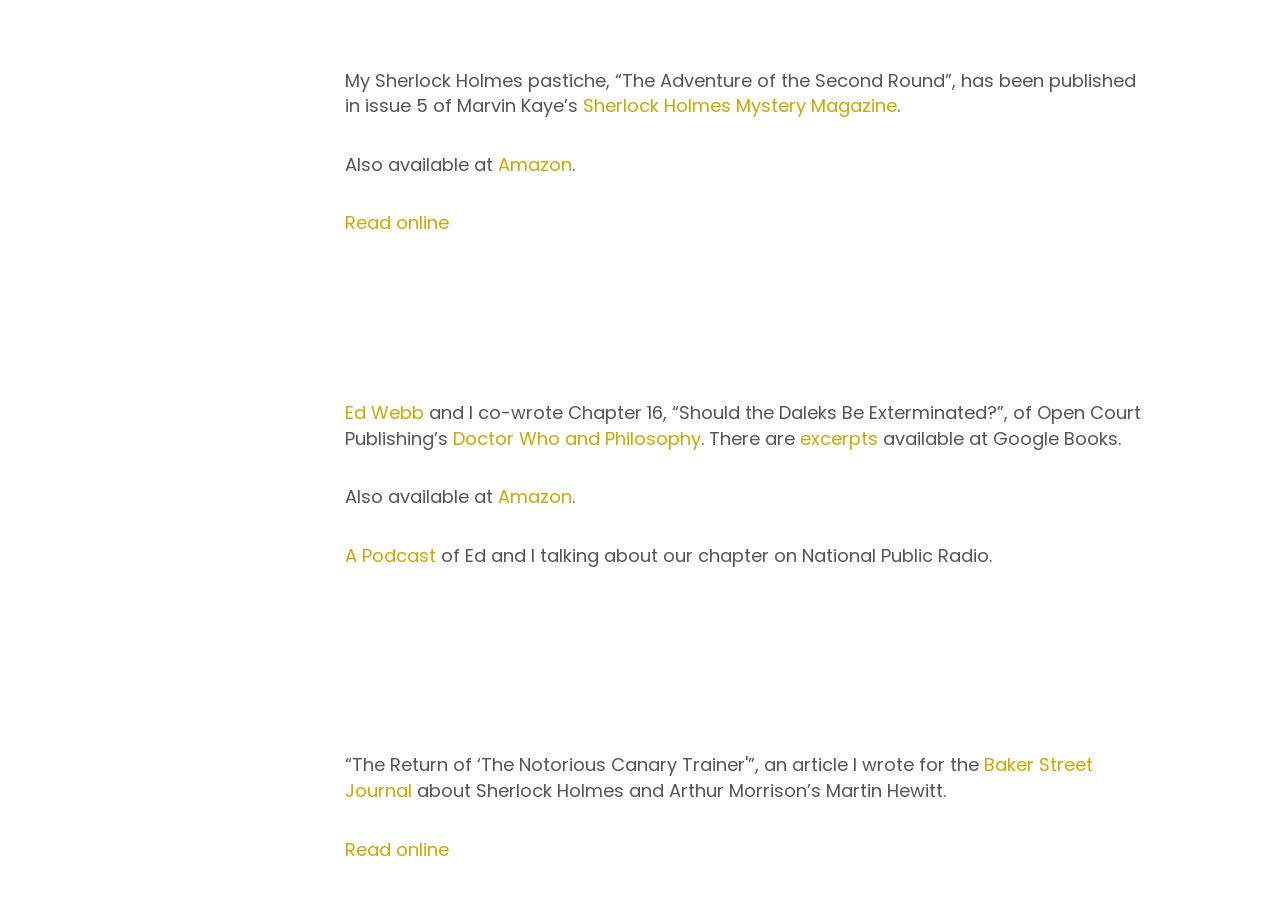Determine the bounding box coordinates of the clickable element to achieve the following action: 'Read online Sherlock Holmes Mystery Magazine'. Provide the coordinates as four float values between 0 and 1, formatted as [left, top, right, bottom].

[0.269, 0.234, 0.351, 0.262]